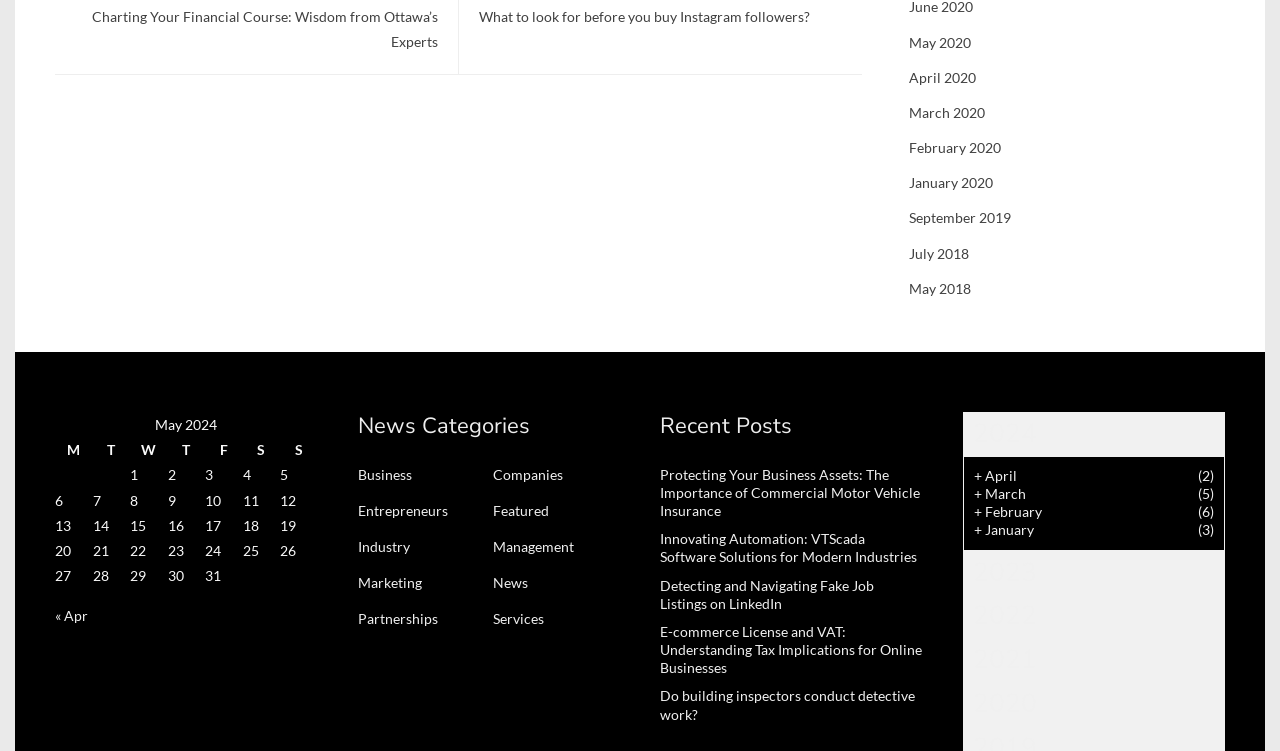How many rows are in the calendar table?
Kindly offer a detailed explanation using the data available in the image.

I looked at the table with the caption 'May 2024' and counted the number of rows. There are 5 rows in the table.